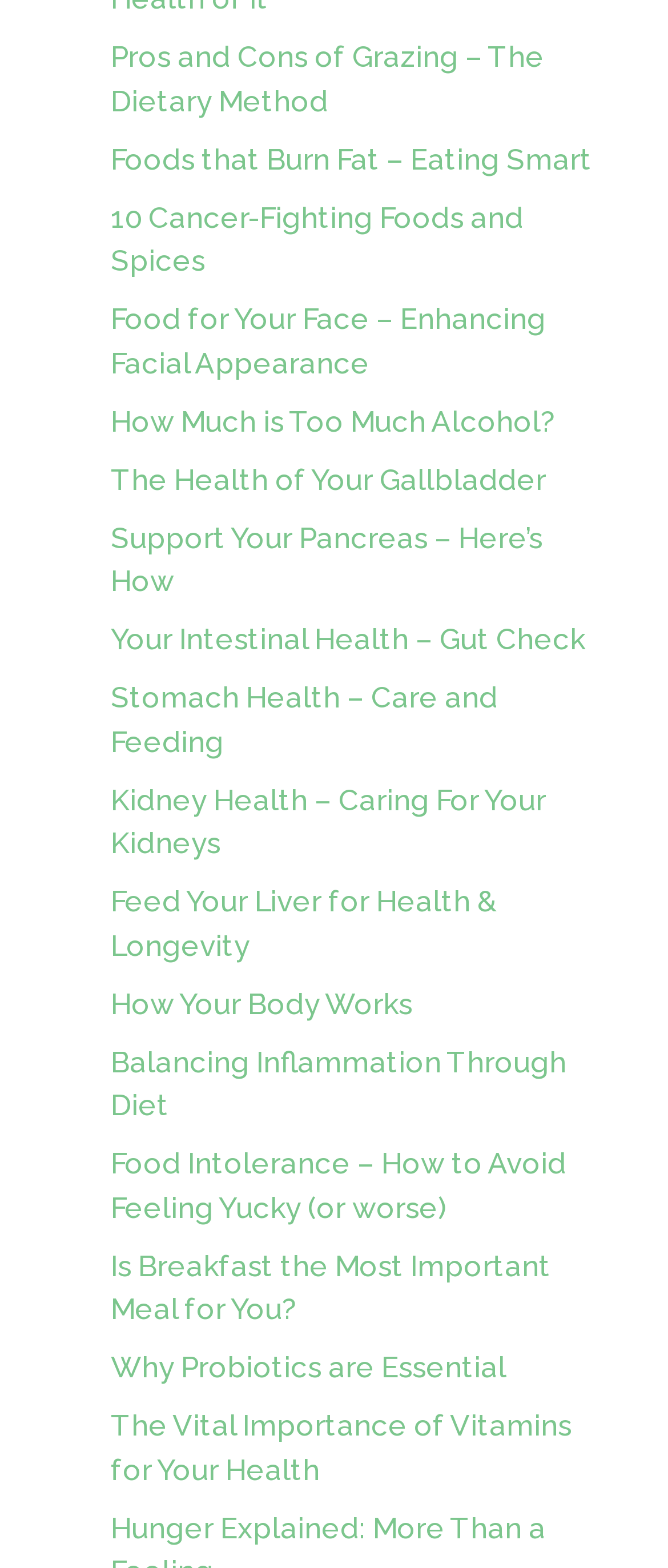Using the webpage screenshot, find the UI element described by Why Probiotics are Essential. Provide the bounding box coordinates in the format (top-left x, top-left y, bottom-right x, bottom-right y), ensuring all values are floating point numbers between 0 and 1.

[0.165, 0.861, 0.758, 0.883]